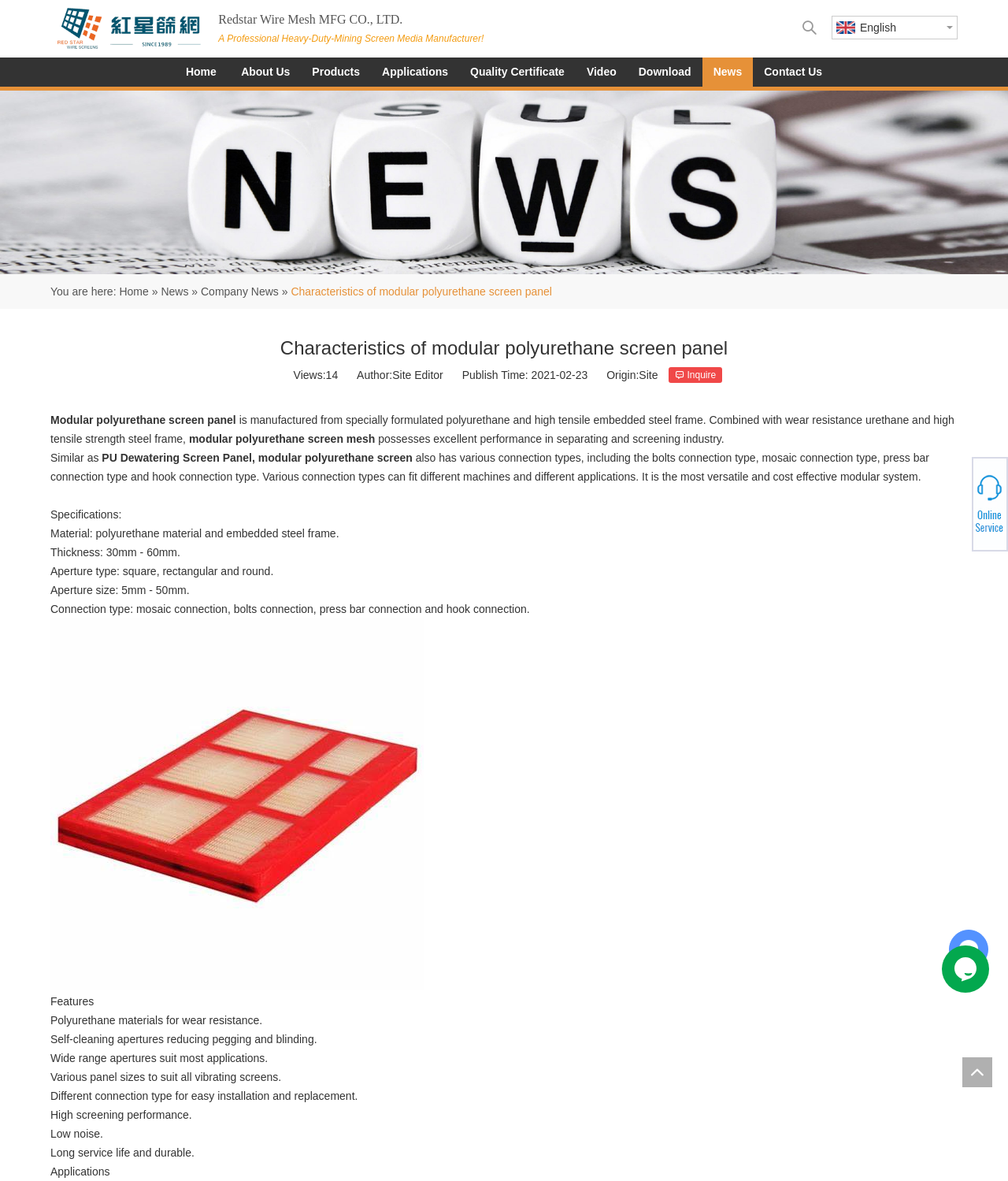Using the provided element description: "parent_node: WHAT'S NEW", identify the bounding box coordinates. The coordinates should be four floats between 0 and 1 in the order [left, top, right, bottom].

None